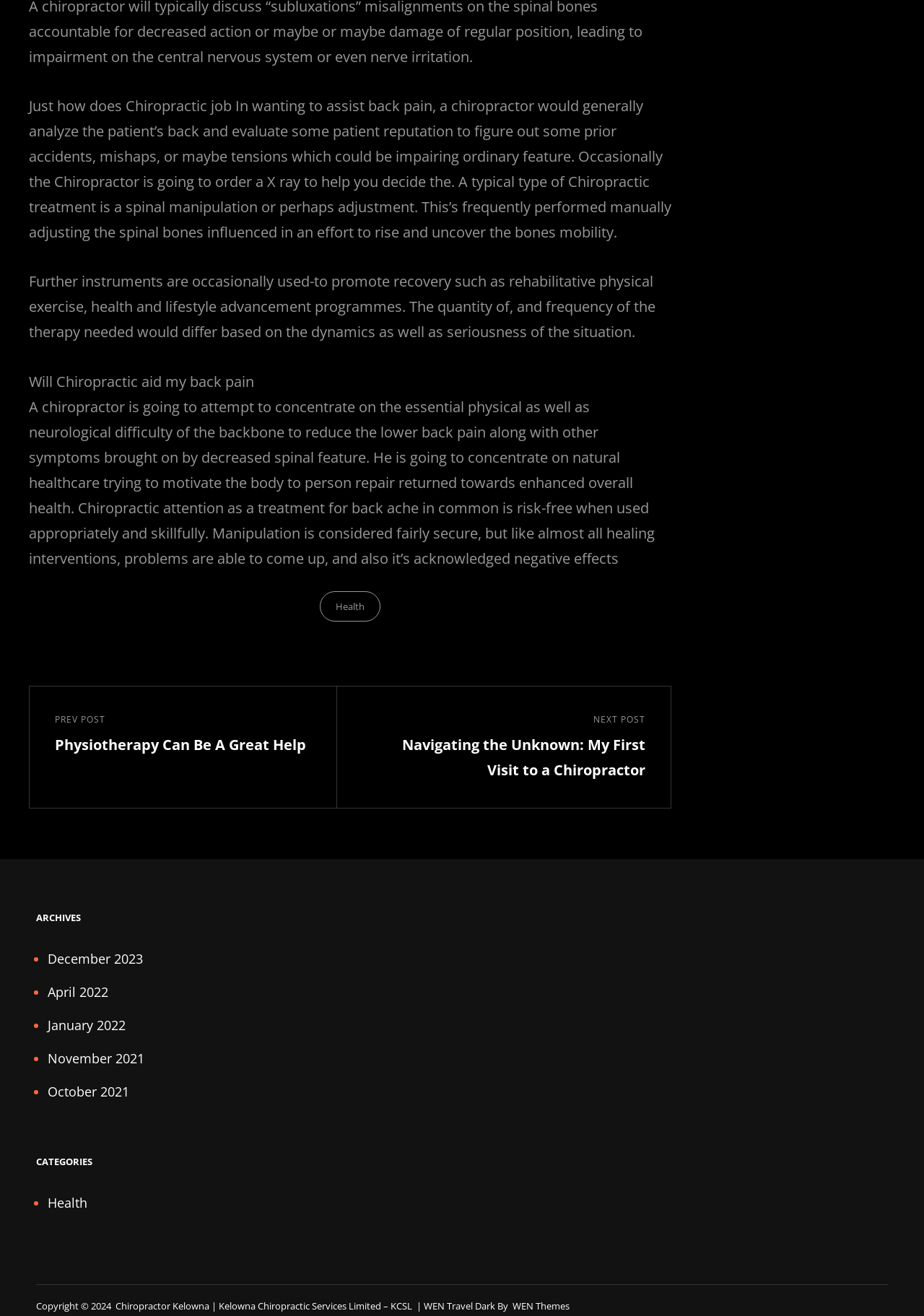Could you indicate the bounding box coordinates of the region to click in order to complete this instruction: "Click on the 'Previous Post Physiotherapy Can Be A Great Help' link".

[0.059, 0.541, 0.337, 0.575]